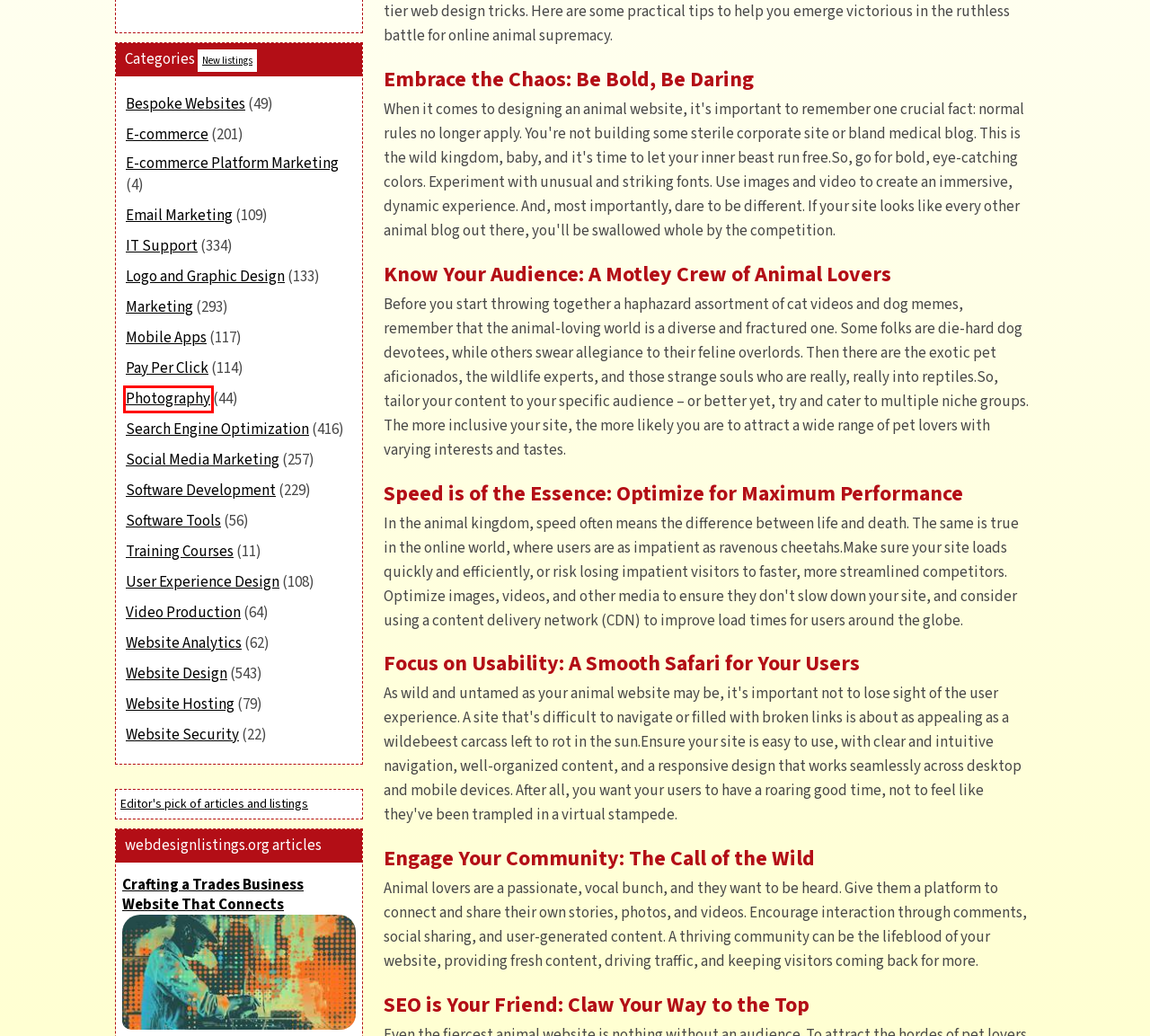Analyze the webpage screenshot with a red bounding box highlighting a UI element. Select the description that best matches the new webpage after clicking the highlighted element. Here are the options:
A. Directory of E-commerce Platform Marketing related websites
B. Directory of Photography related websites
C. Directory of Software Development related websites
D. Directory of Marketing related websites
E. Directory of IT Support related websites
F. Directory of Mobile Apps related websites
G. Directory of Logo and Graphic Design related websites
H. Directory of Training Courses related websites

B